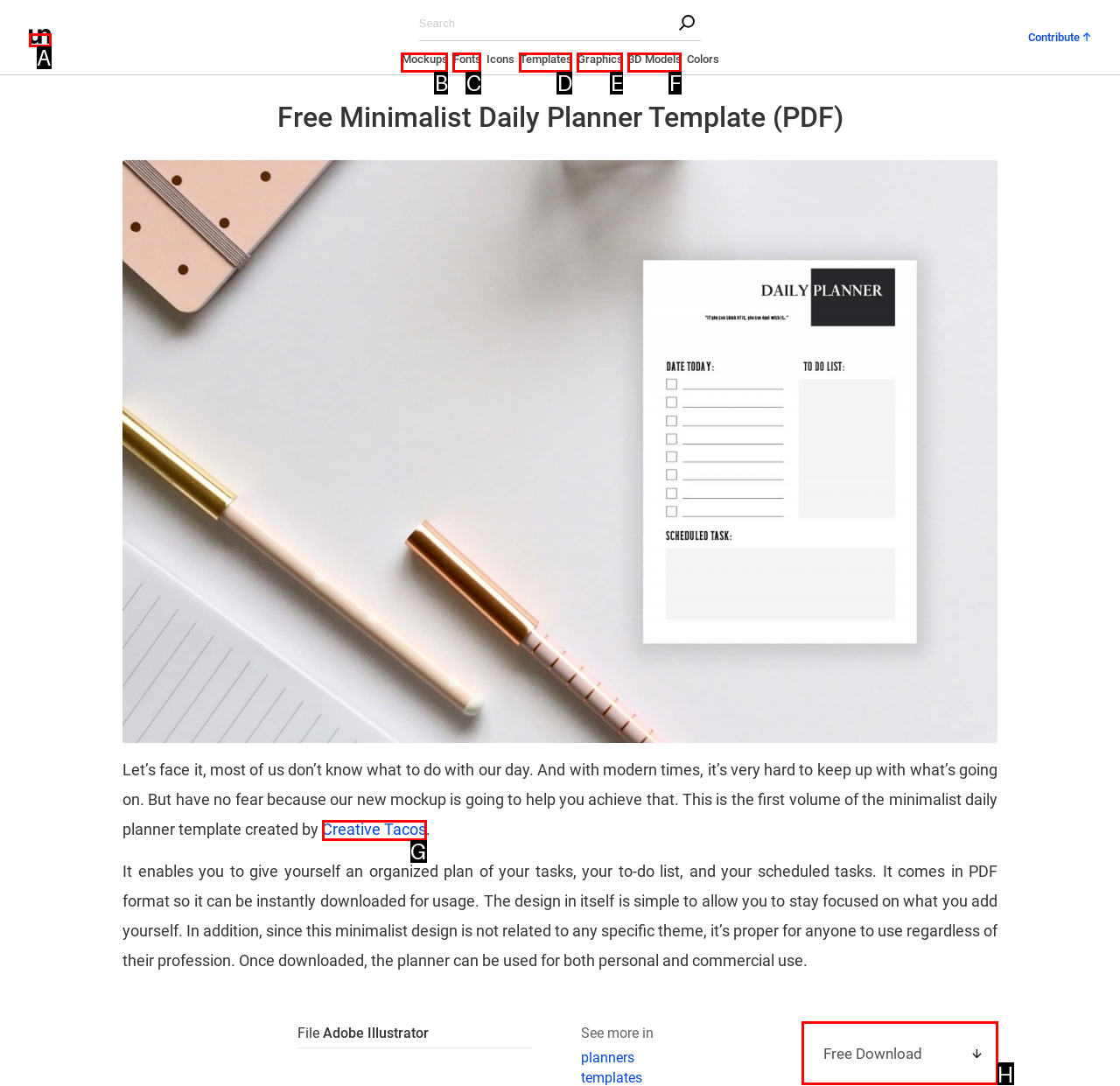Identify the letter of the option that should be selected to accomplish the following task: download the daily planner template. Provide the letter directly.

H